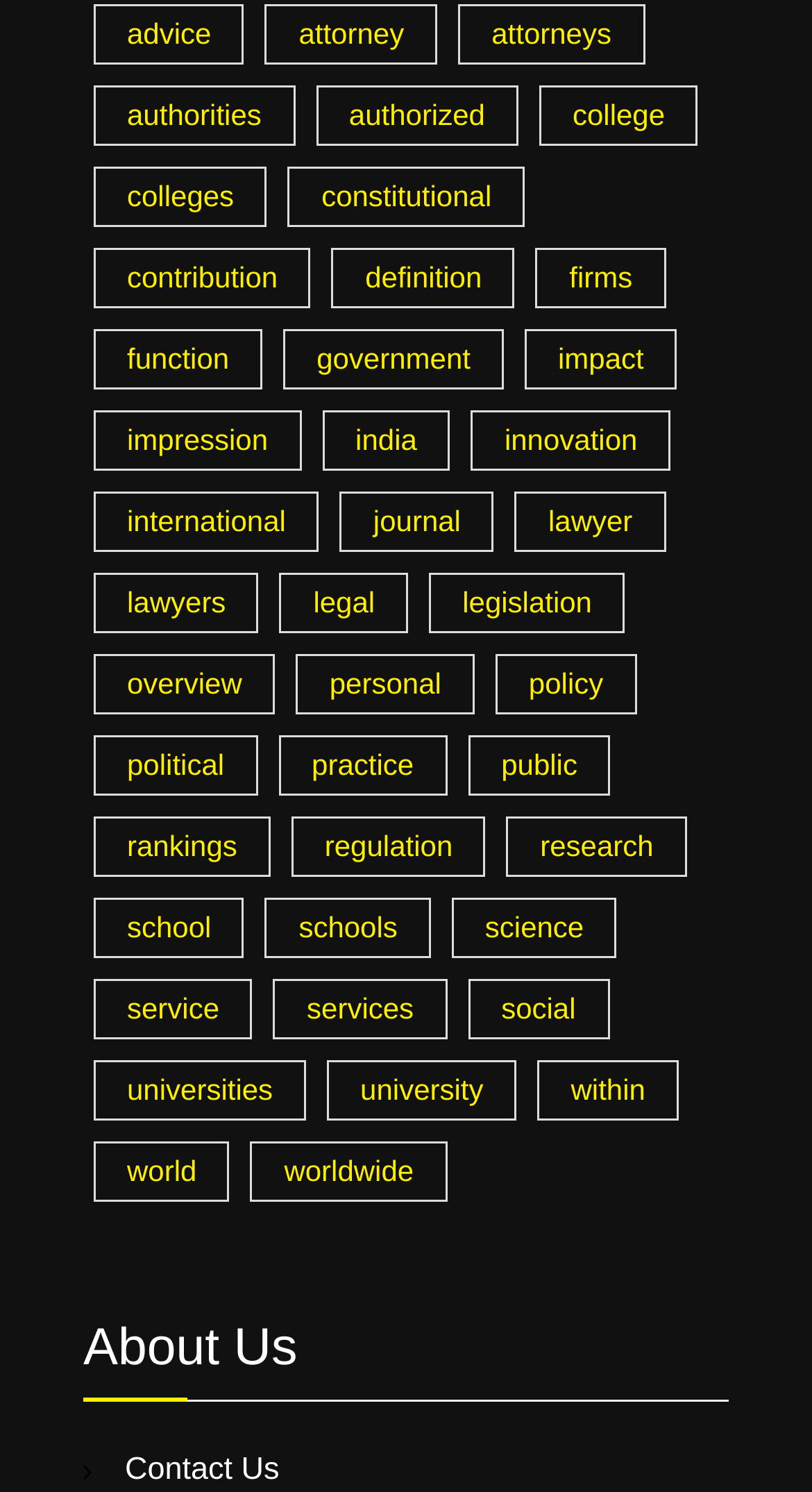Find the bounding box coordinates of the element I should click to carry out the following instruction: "click on advice".

[0.115, 0.002, 0.301, 0.043]